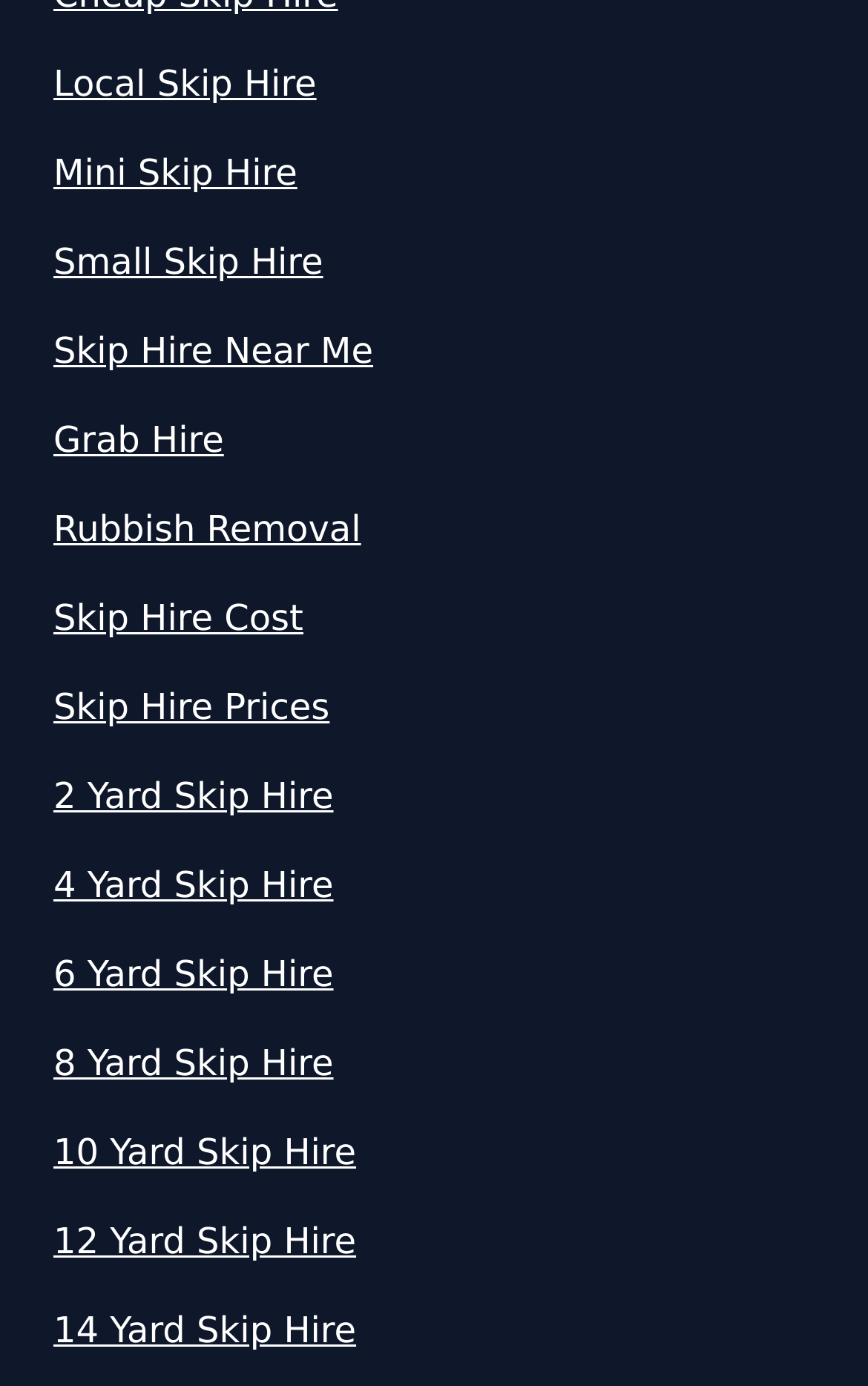Using the description: "10 Yard Skip Hire", determine the UI element's bounding box coordinates. Ensure the coordinates are in the format of four float numbers between 0 and 1, i.e., [left, top, right, bottom].

[0.062, 0.813, 0.938, 0.851]